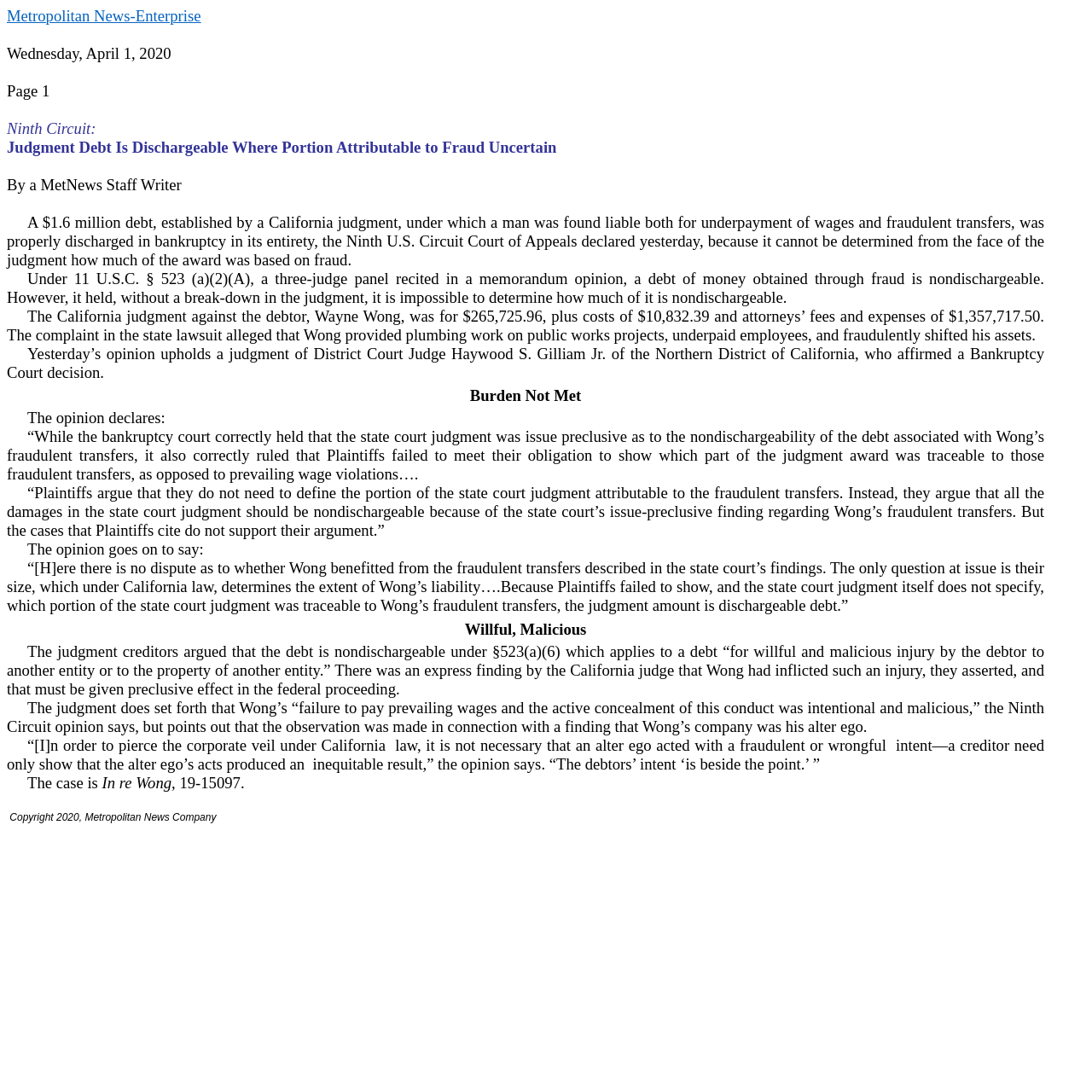What is the title of the case mentioned in the article?
Using the image, answer in one word or phrase.

In re Wong